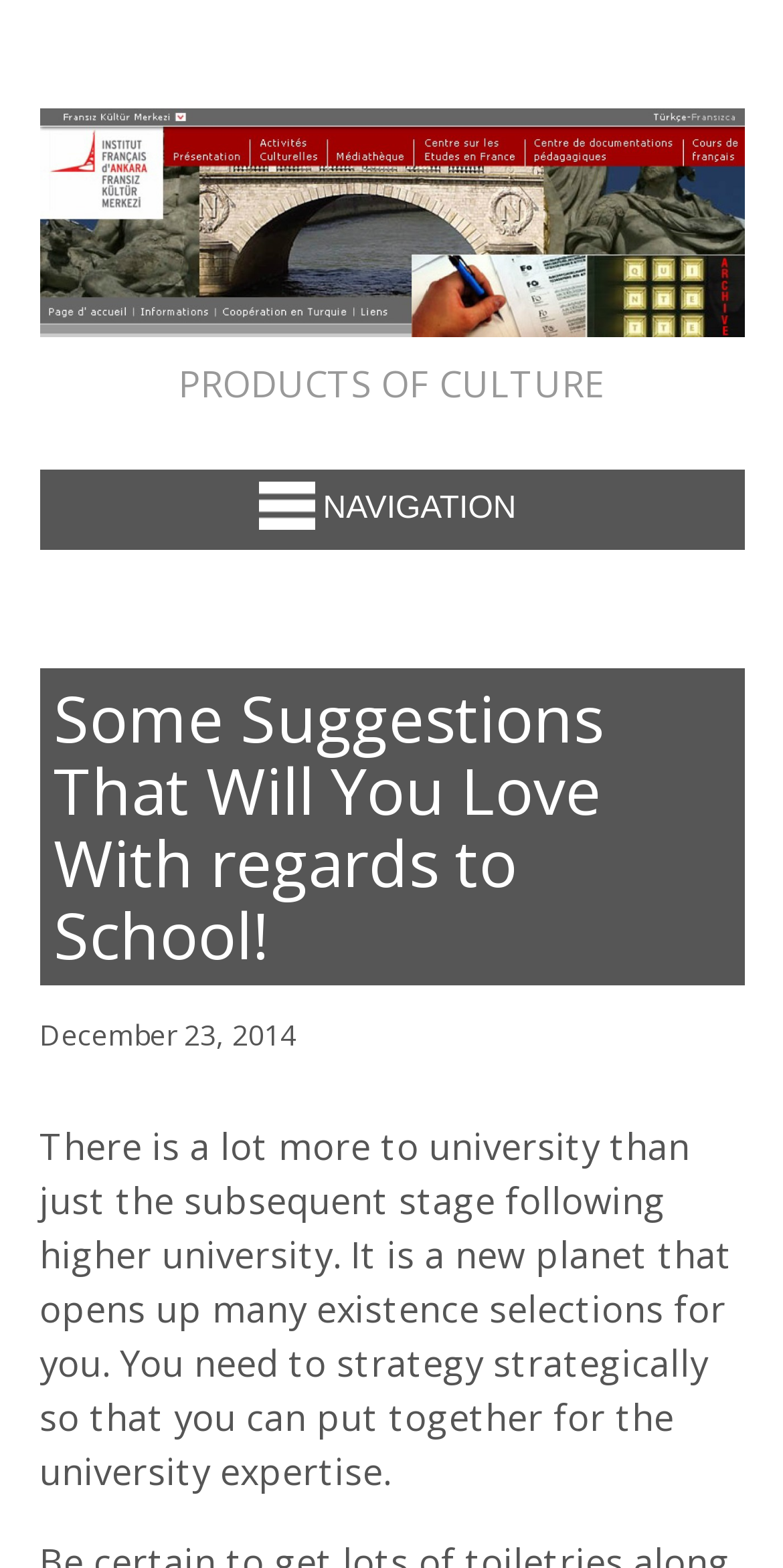Locate the bounding box of the UI element defined by this description: "title="Fransız Kültür Merkezi"". The coordinates should be given as four float numbers between 0 and 1, formatted as [left, top, right, bottom].

[0.05, 0.149, 0.95, 0.233]